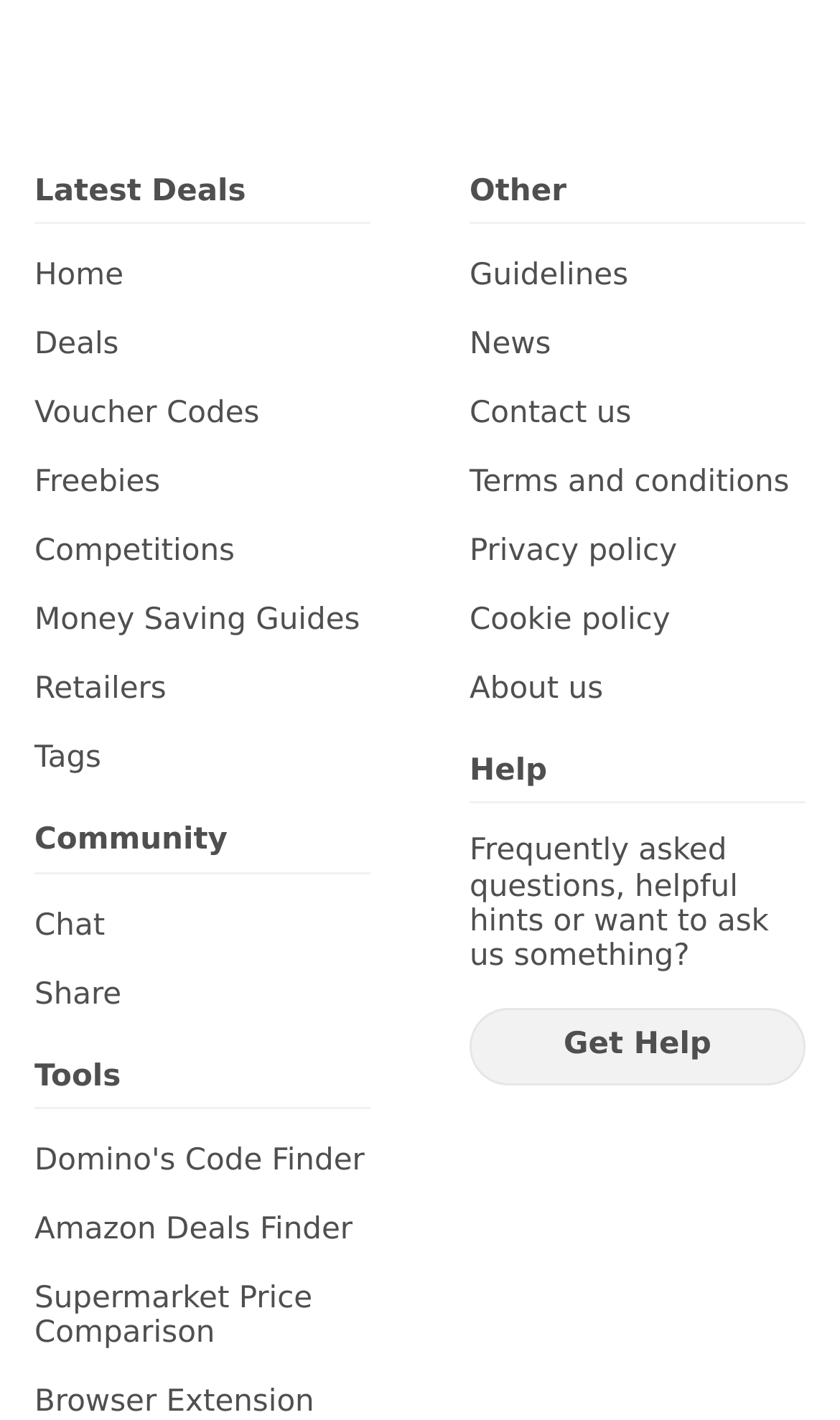What is the category below 'Deals'?
Examine the image and give a concise answer in one word or a short phrase.

Voucher Codes